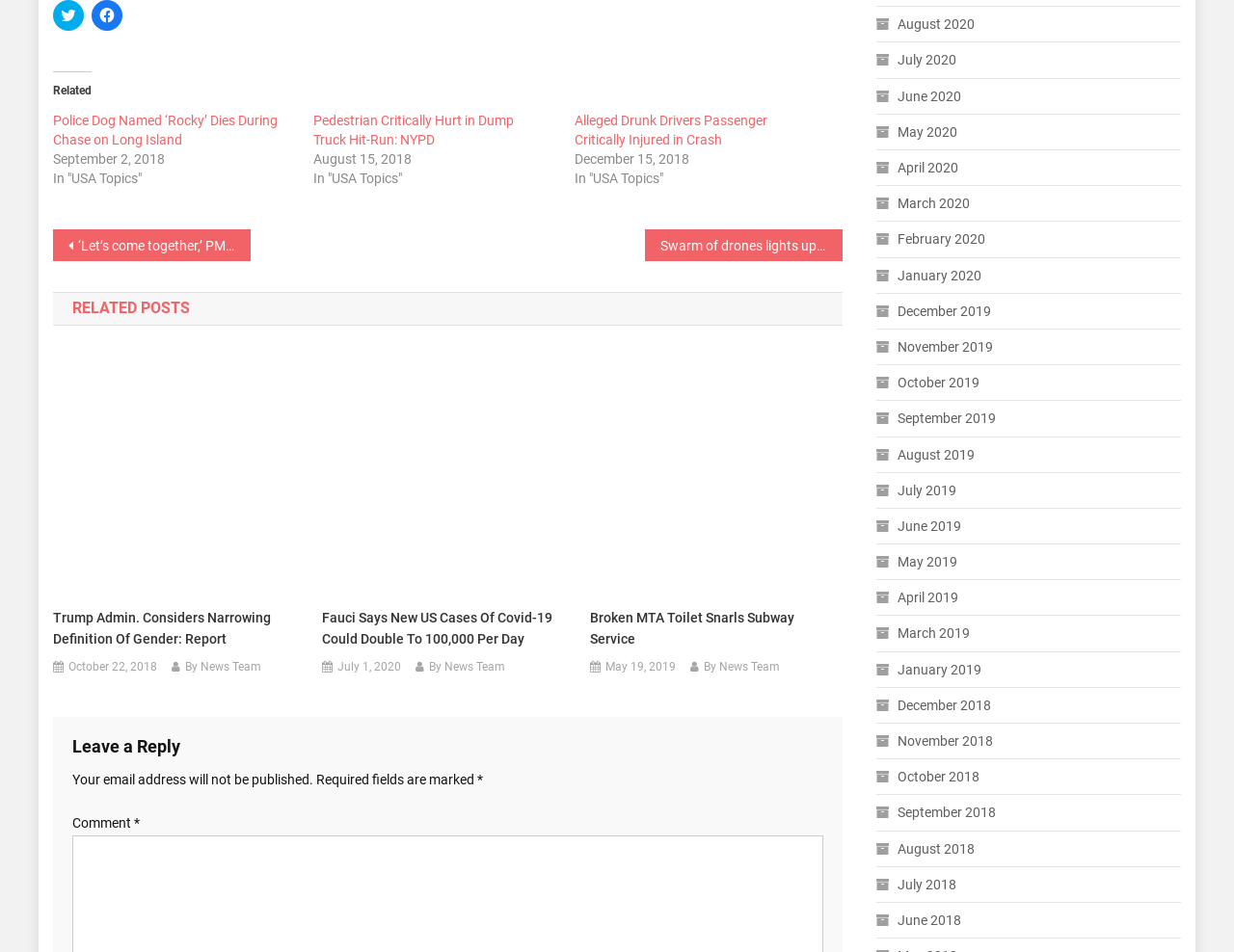Determine the bounding box coordinates of the clickable element to achieve the following action: 'View related post'. Provide the coordinates as four float values between 0 and 1, formatted as [left, top, right, bottom].

[0.043, 0.075, 0.074, 0.104]